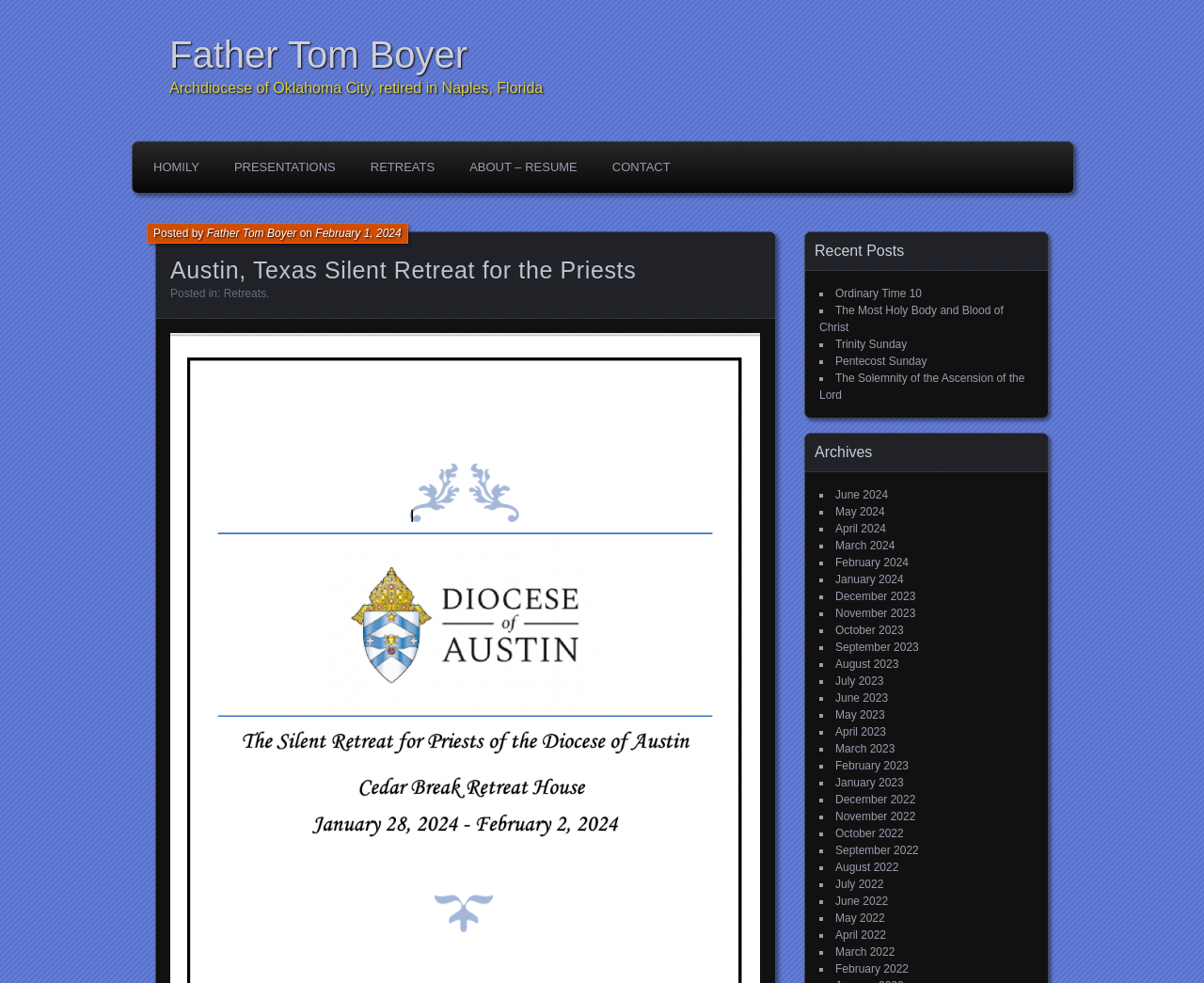Identify the bounding box coordinates of the element to click to follow this instruction: 'Click on the 'HOMILY' link'. Ensure the coordinates are four float values between 0 and 1, provided as [left, top, right, bottom].

[0.116, 0.151, 0.177, 0.189]